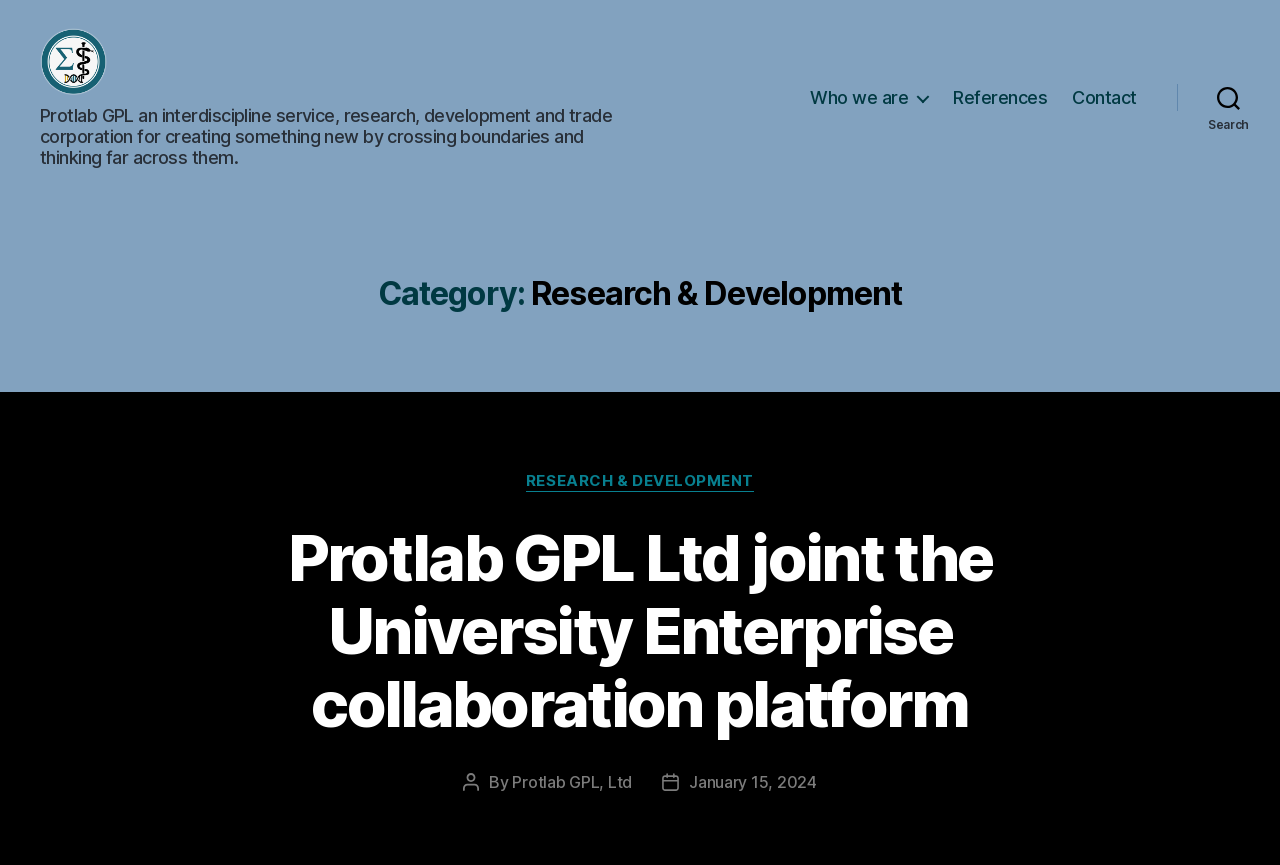Given the following UI element description: "References", find the bounding box coordinates in the webpage screenshot.

[0.745, 0.114, 0.818, 0.139]